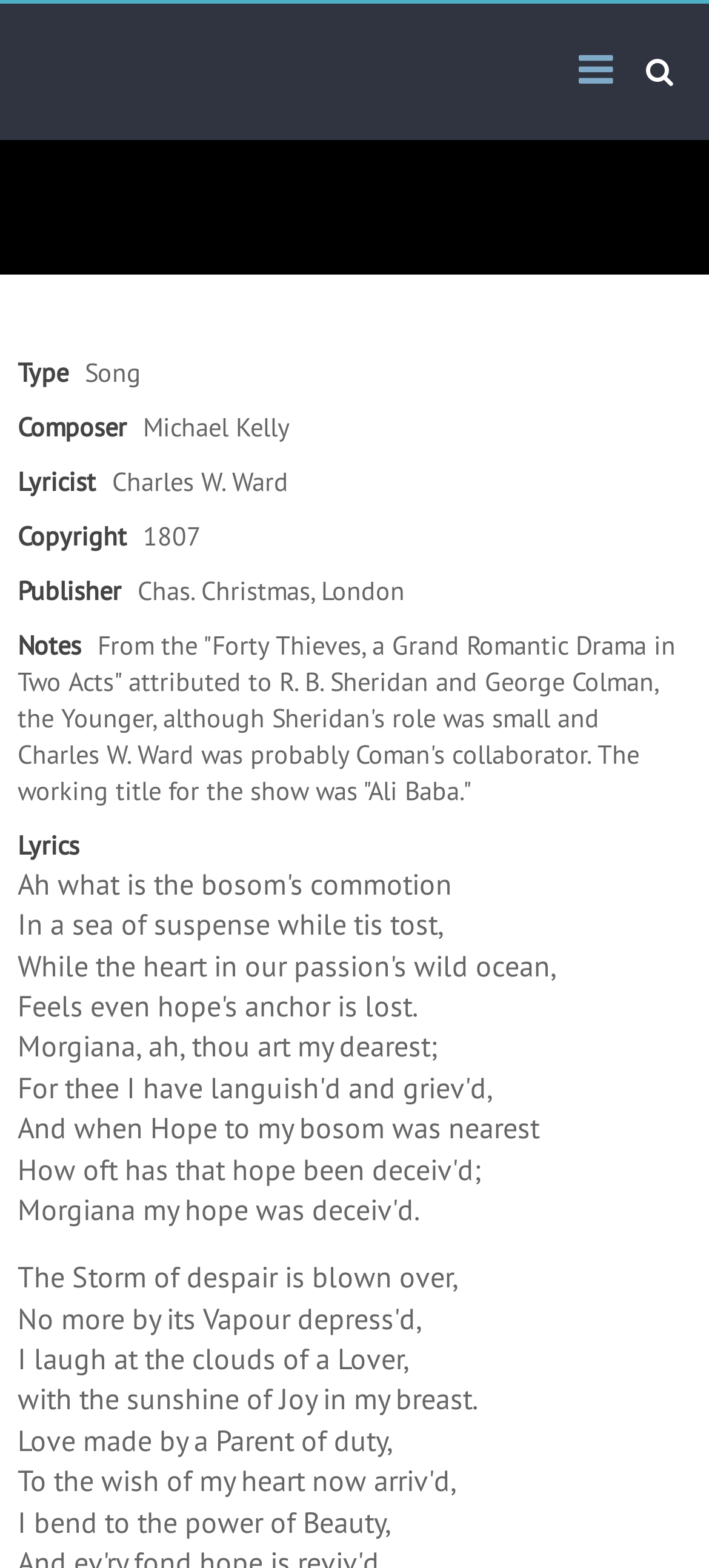What is the song about?
Identify the answer in the screenshot and reply with a single word or phrase.

The Middle East